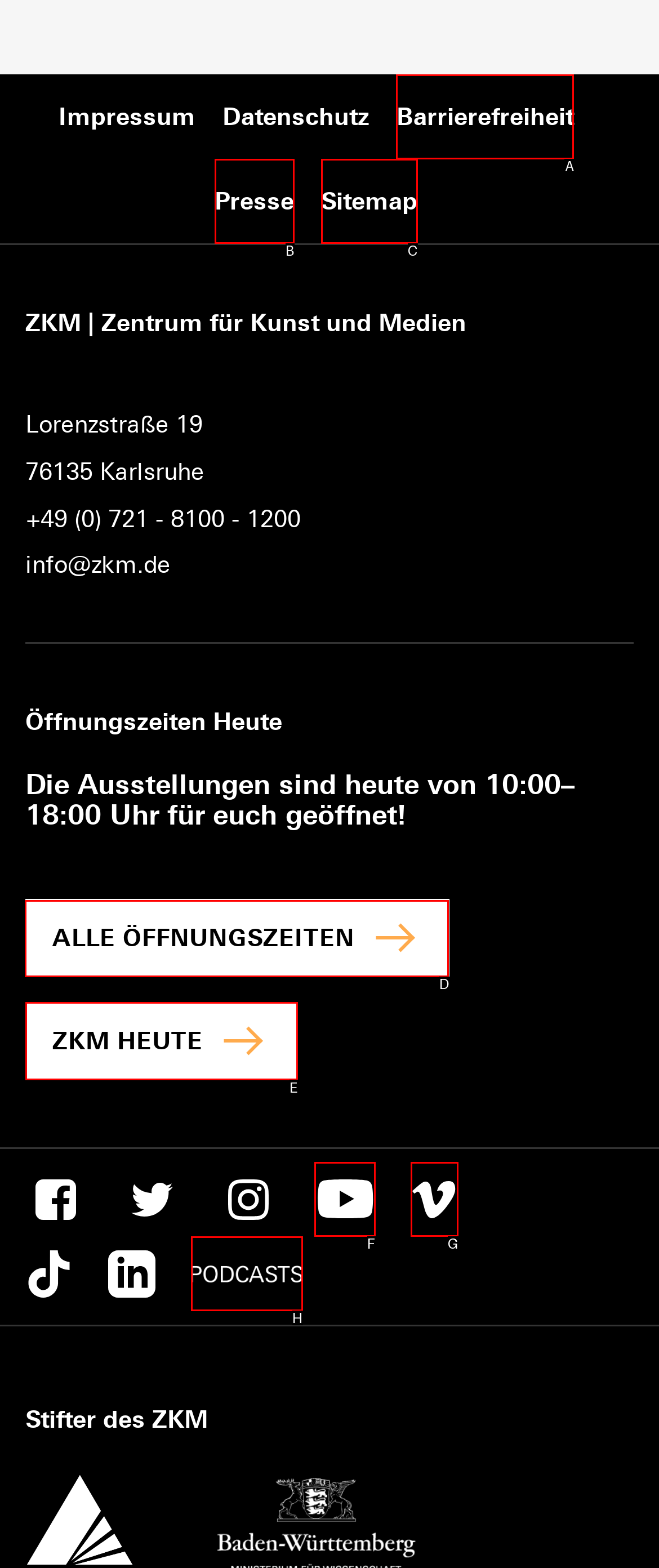Specify which element within the red bounding boxes should be clicked for this task: View all opening hours Respond with the letter of the correct option.

D